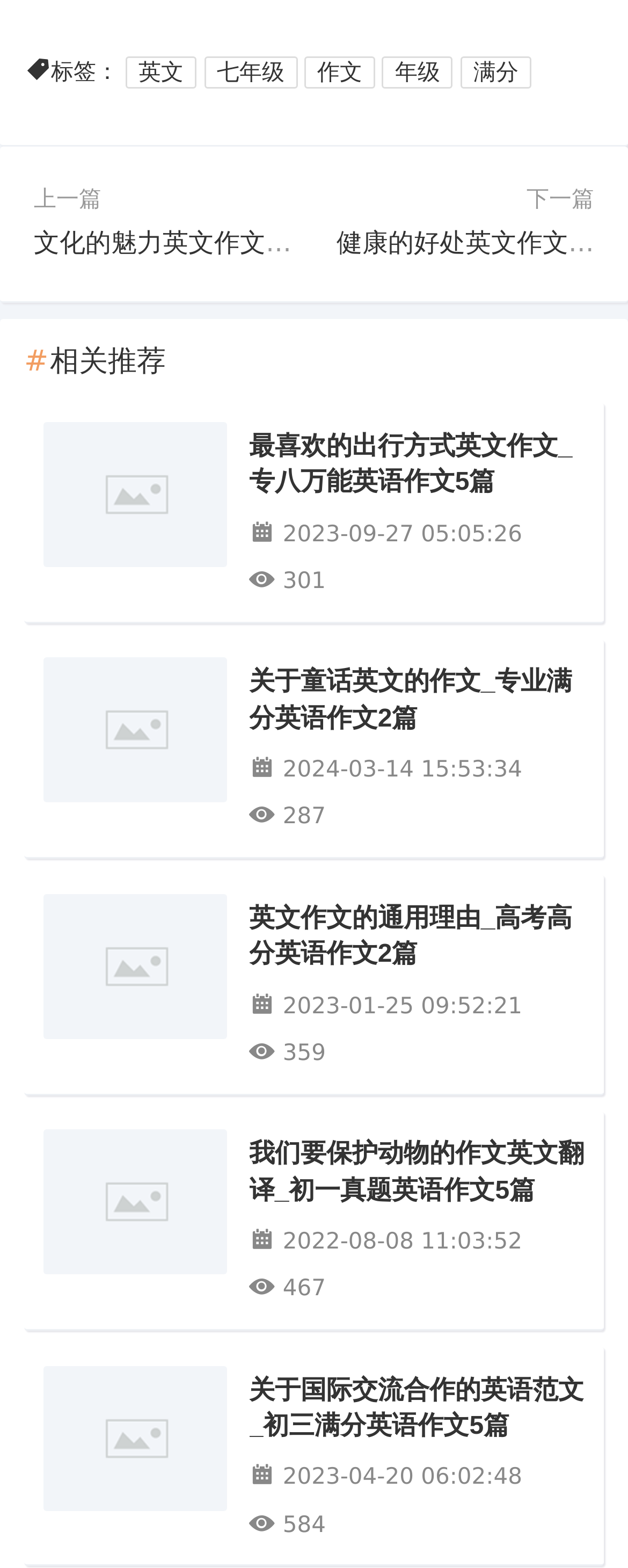Find the bounding box coordinates of the element's region that should be clicked in order to follow the given instruction: "Click the '英文' link". The coordinates should consist of four float numbers between 0 and 1, i.e., [left, top, right, bottom].

[0.2, 0.036, 0.313, 0.057]